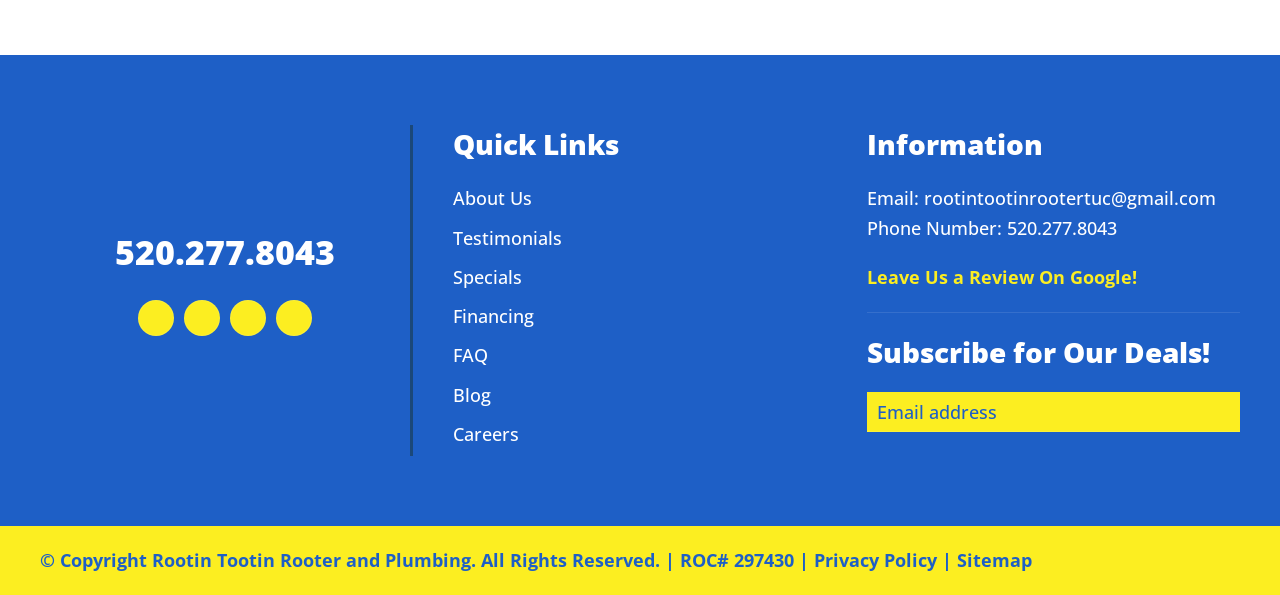Can you find the bounding box coordinates of the area I should click to execute the following instruction: "Call the phone number"?

[0.09, 0.385, 0.262, 0.462]